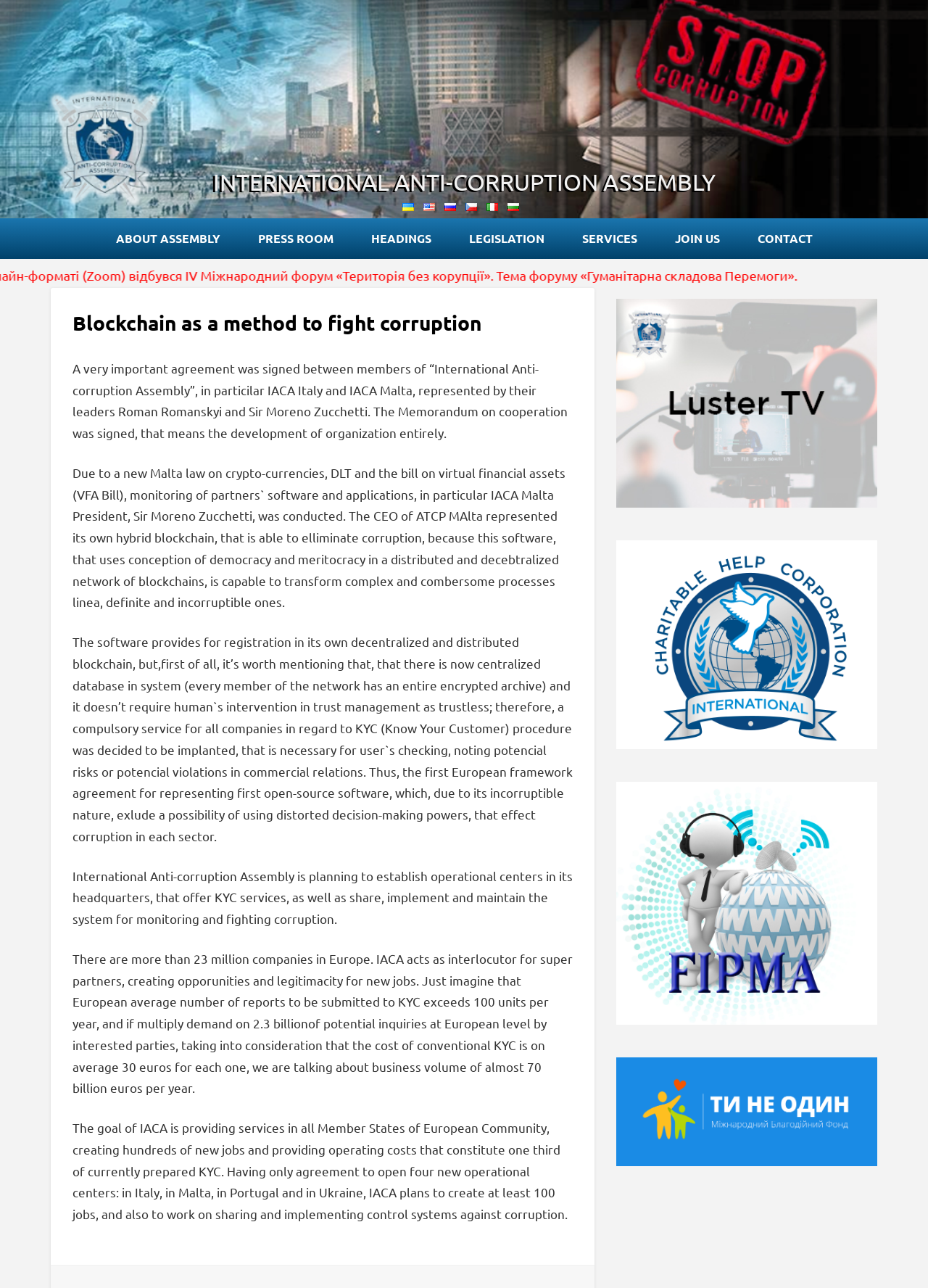Identify the bounding box of the UI element described as follows: "Services". Provide the coordinates as four float numbers in the range of 0 to 1 [left, top, right, bottom].

[0.627, 0.179, 0.686, 0.191]